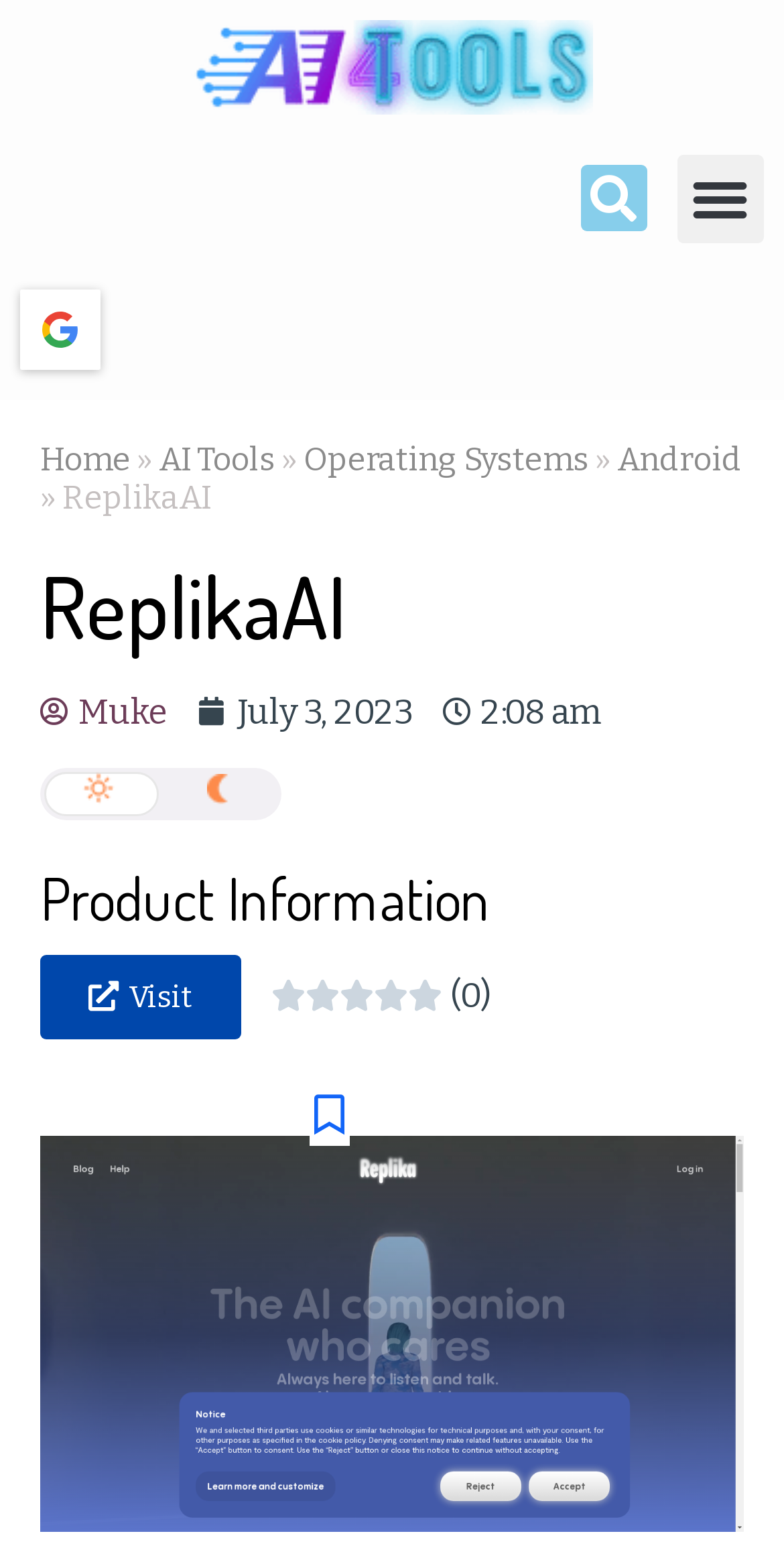Can you provide the bounding box coordinates for the element that should be clicked to implement the instruction: "Click the AI4Tools Website Logo"?

[0.244, 0.013, 0.756, 0.074]